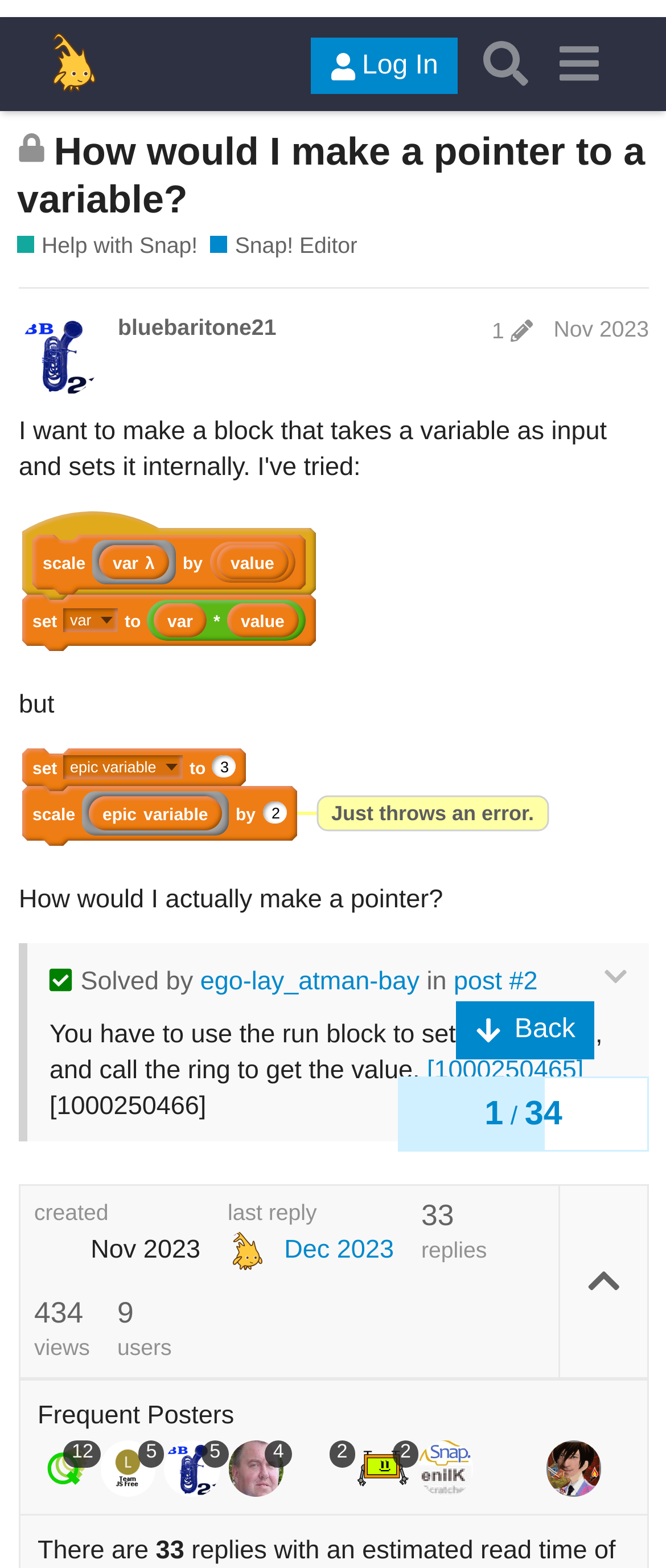How many replies are there in this topic?
Please respond to the question with a detailed and informative answer.

There are 33 replies in this topic, as indicated by the text '33' in the topic progress section.